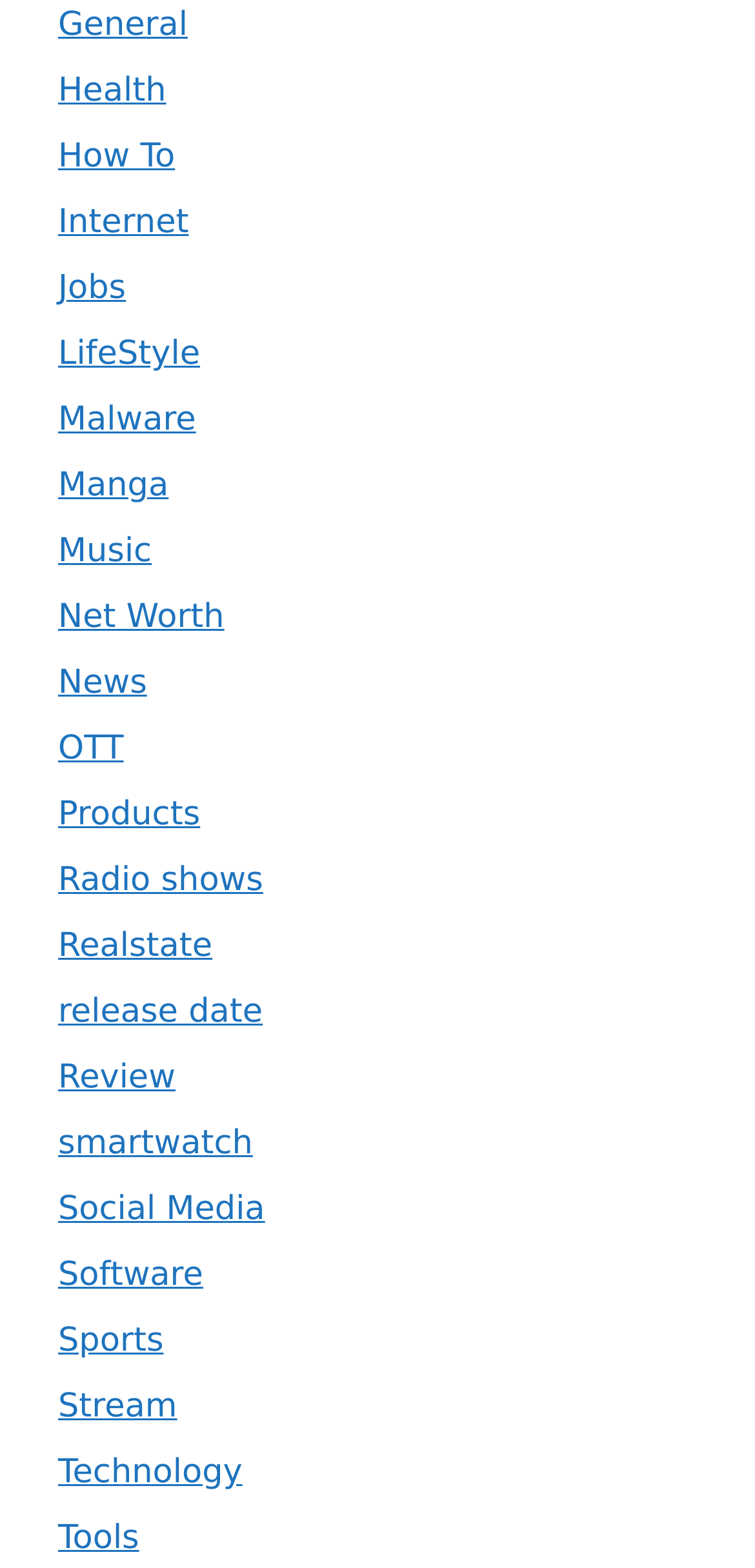What is the last category listed on this webpage?
Based on the image, give a concise answer in the form of a single word or short phrase.

Tools